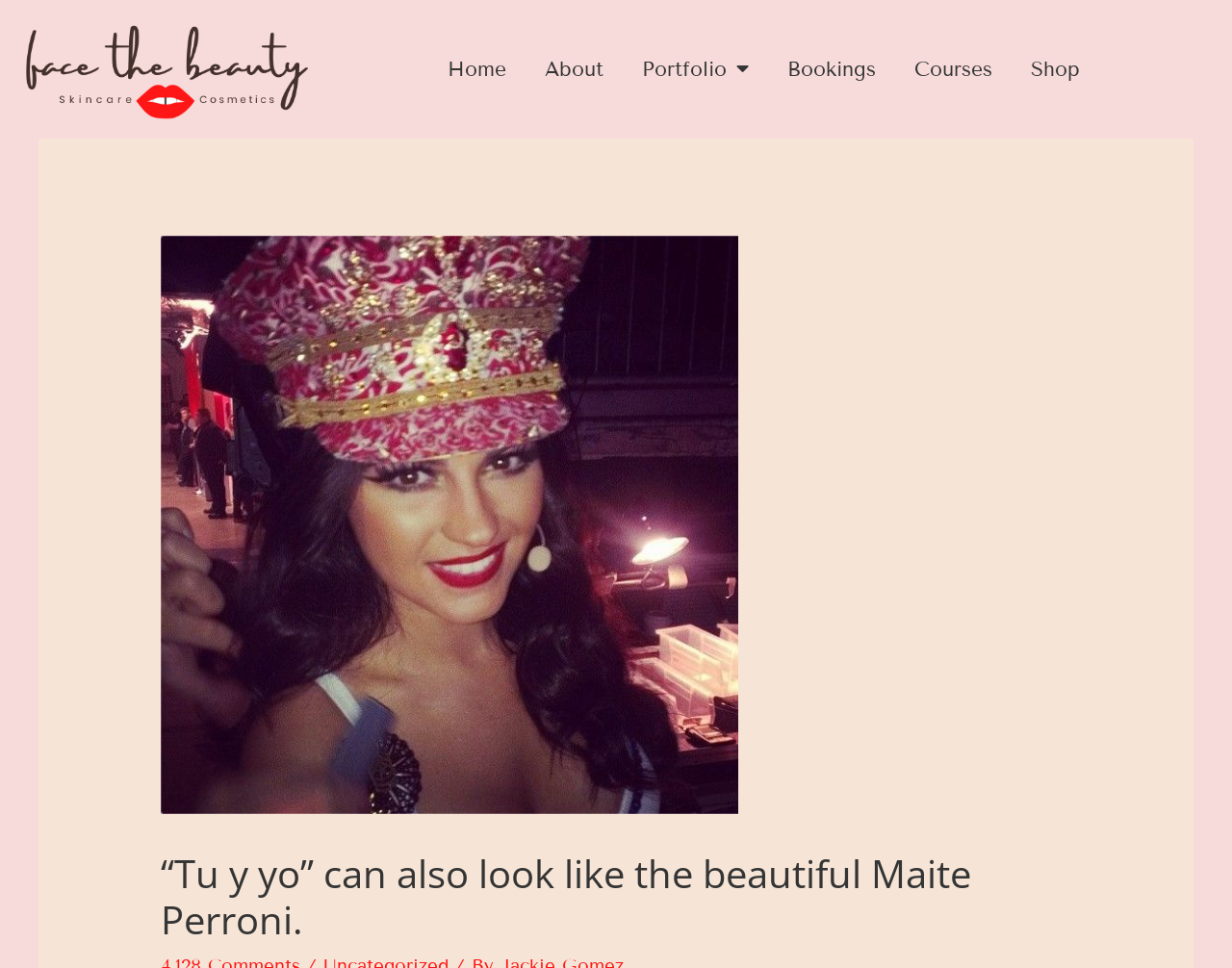Predict the bounding box of the UI element that fits this description: "Bookings".

[0.624, 0.048, 0.727, 0.095]